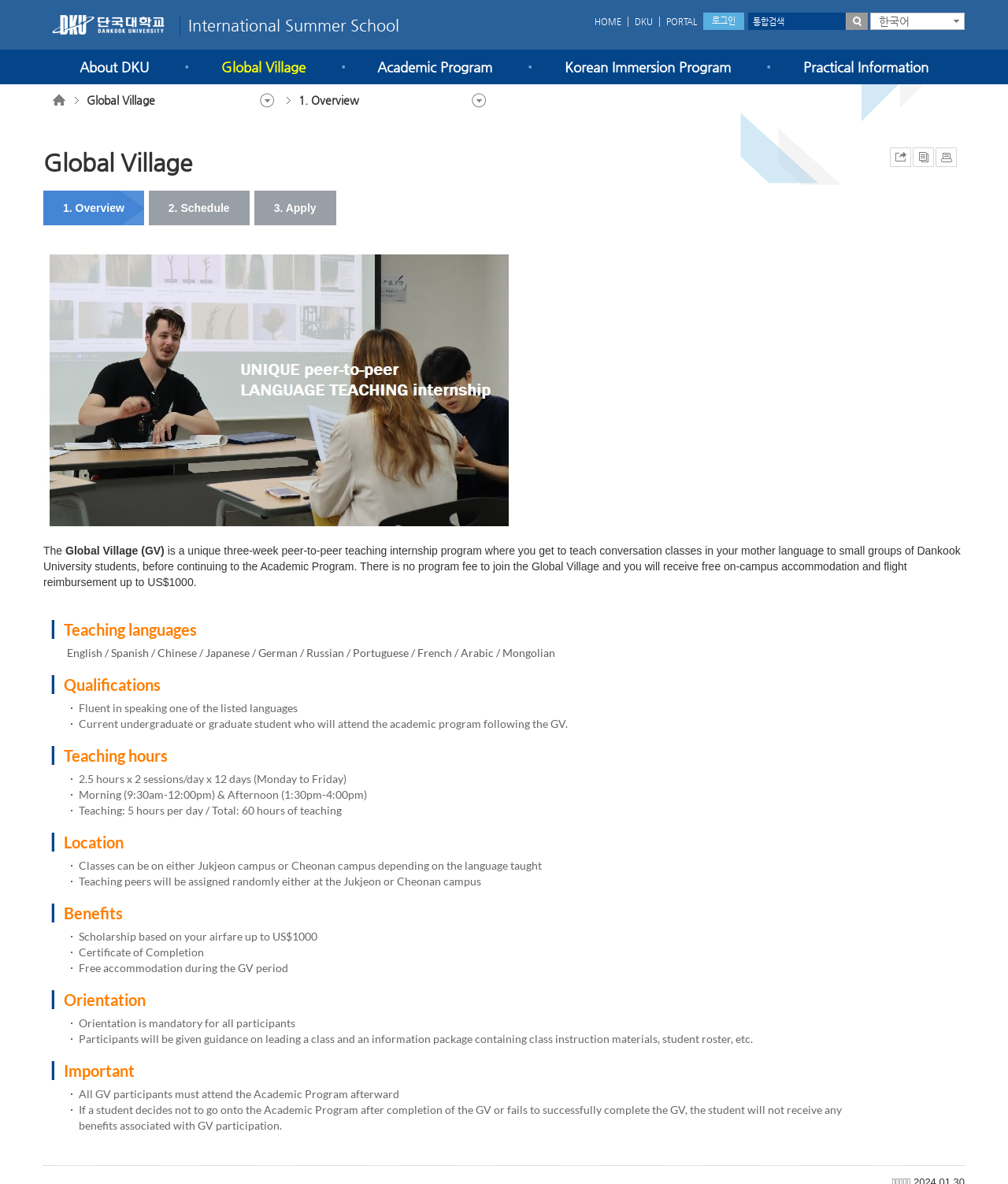Reply to the question with a single word or phrase:
What is the name of the university?

Dankook University